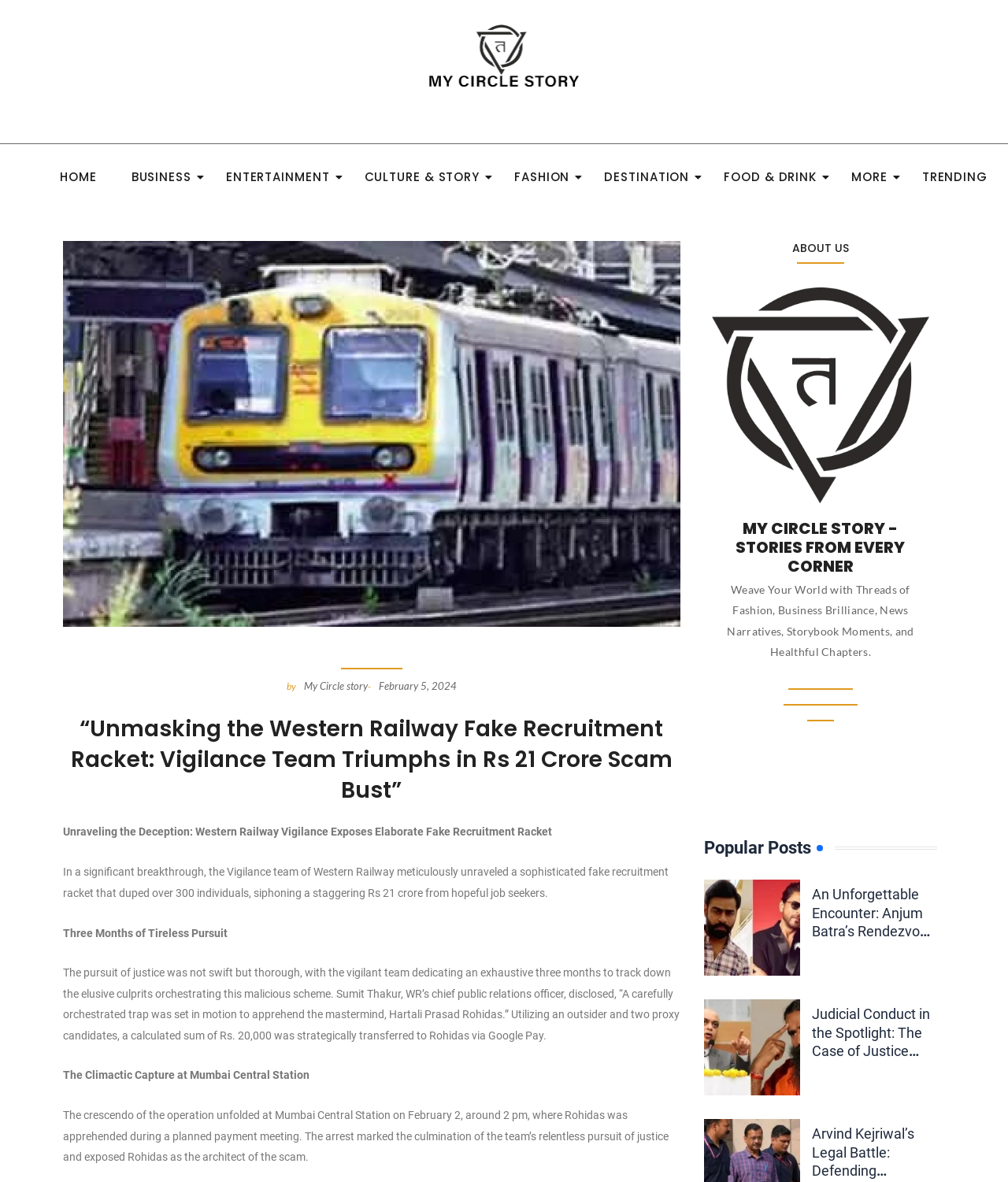Extract the heading text from the webpage.

“Unmasking the Western Railway Fake Recruitment Racket: Vigilance Team Triumphs in Rs 21 Crore Scam Bust”